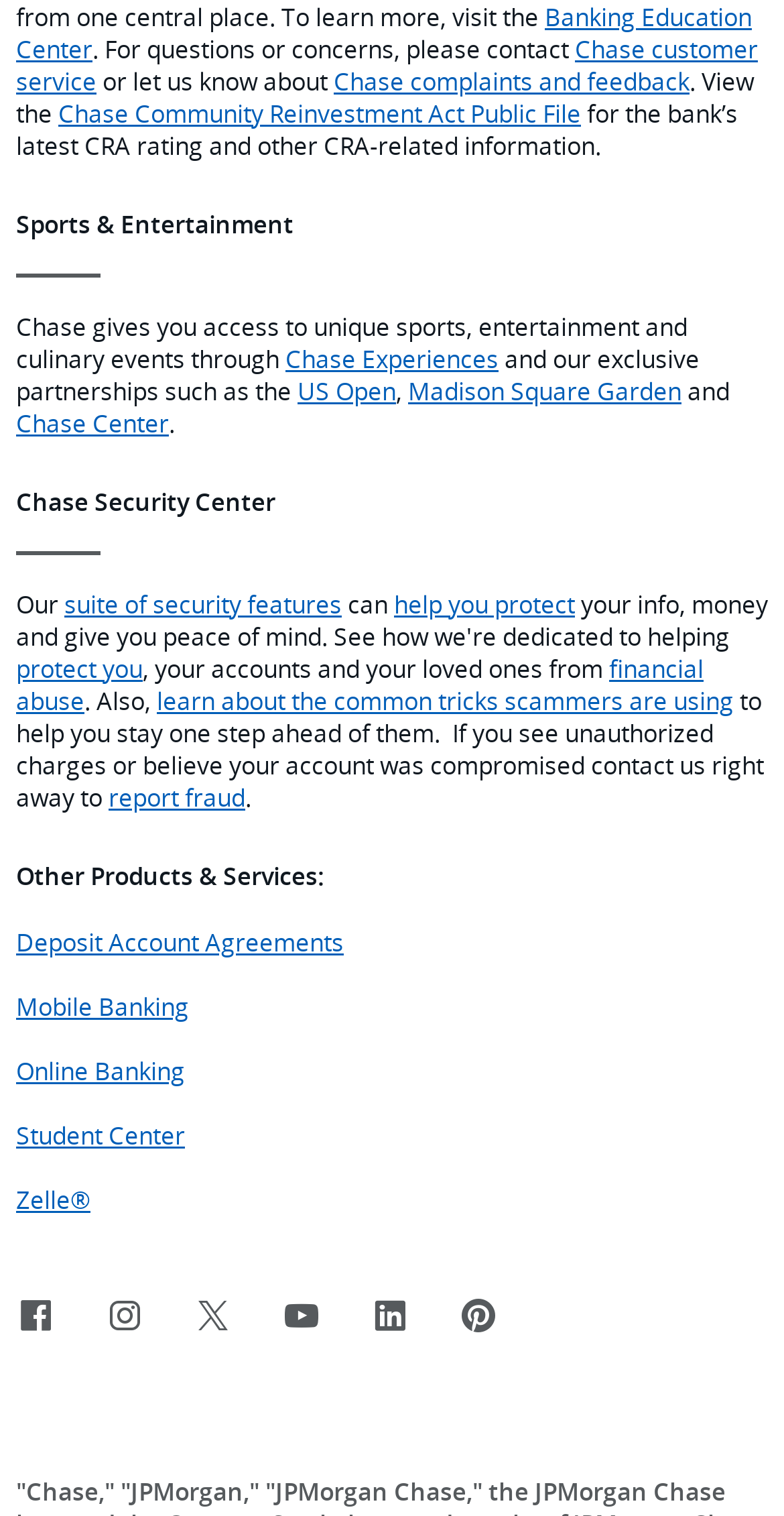Please find the bounding box coordinates for the clickable element needed to perform this instruction: "Contact Chase customer service".

[0.021, 0.021, 0.967, 0.063]